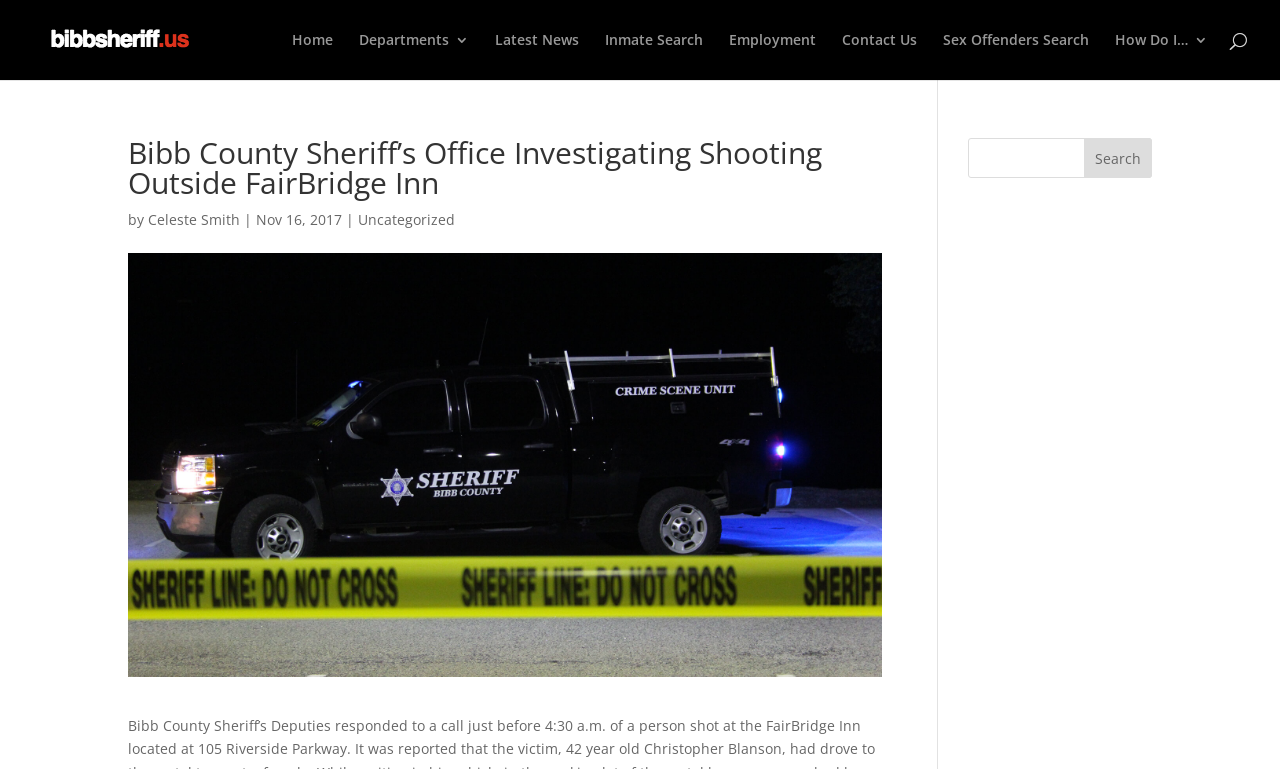What is the author of the news article?
Give a detailed explanation using the information visible in the image.

I found the answer by examining the elements under the heading 'Bibb County Sheriff’s Office Investigating Shooting Outside FairBridge Inn'. There is a link element with the text 'Celeste Smith', which suggests that she is the author of the news article.